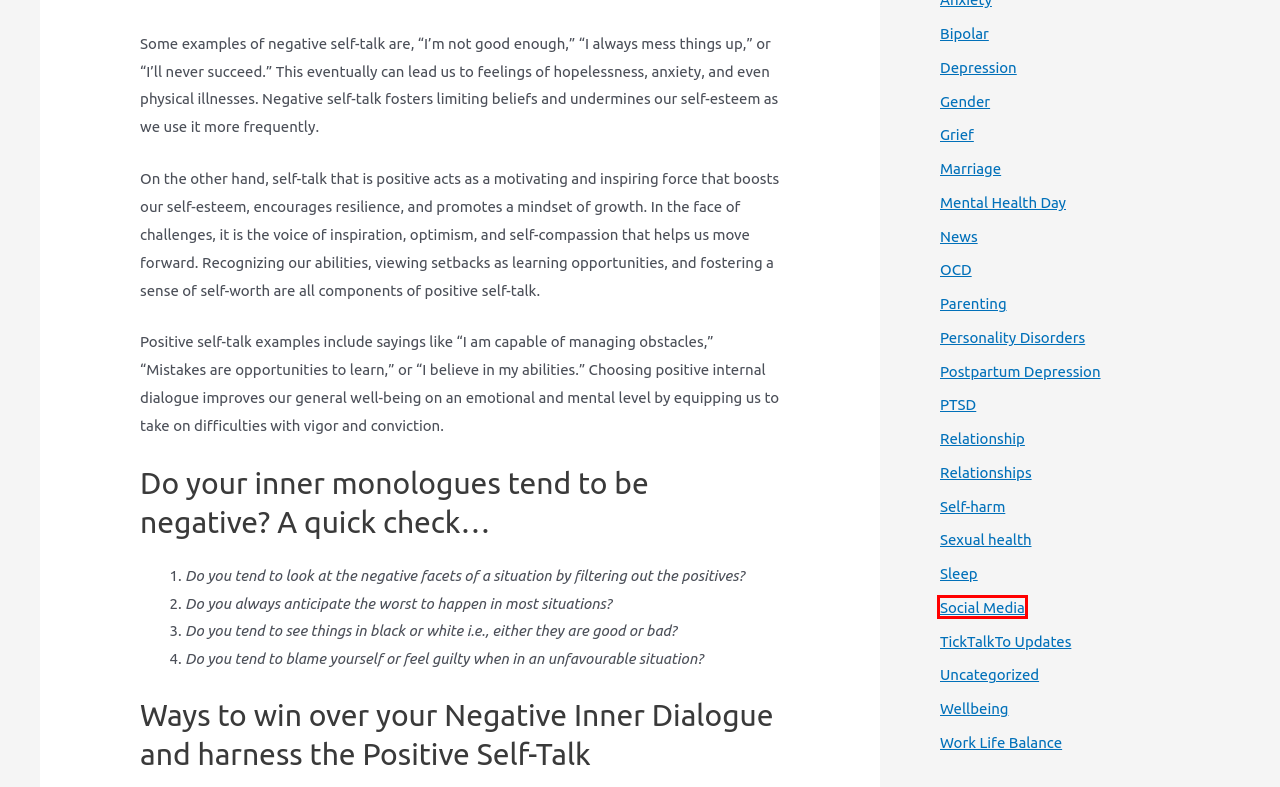Examine the screenshot of a webpage with a red bounding box around an element. Then, select the webpage description that best represents the new page after clicking the highlighted element. Here are the descriptions:
A. Sexual health – WordPress on Google Compute Engine
B. Social Media – WordPress on Google Compute Engine
C. Grief – WordPress on Google Compute Engine
D. Bipolar – WordPress on Google Compute Engine
E. Work Life Balance – WordPress on Google Compute Engine
F. Depression – WordPress on Google Compute Engine
G. Relationships – WordPress on Google Compute Engine
H. Sleep – WordPress on Google Compute Engine

B